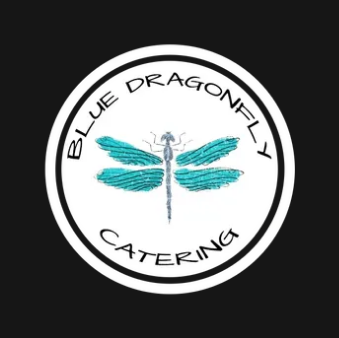What is written at the top of the circular border?
Please provide an in-depth and detailed response to the question.

According to the caption, the brand name 'BLUE DRAGONFLY' is prominently displayed at the top of the circular border surrounding the dragonfly.